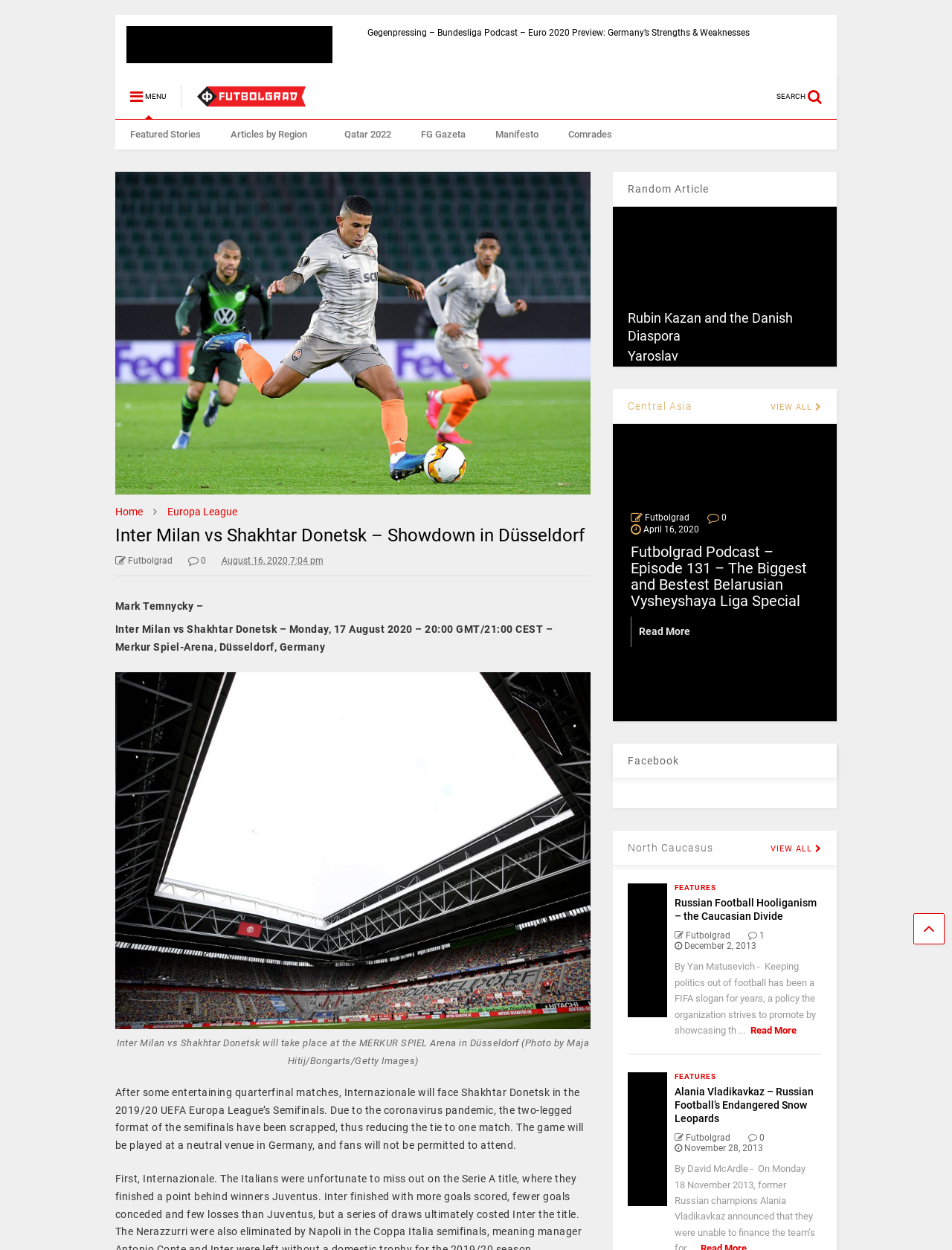Find and indicate the bounding box coordinates of the region you should select to follow the given instruction: "Read the article 'Inter Milan vs Shakhtar Donetsk – Showdown in Düsseldorf'".

[0.121, 0.137, 0.621, 0.395]